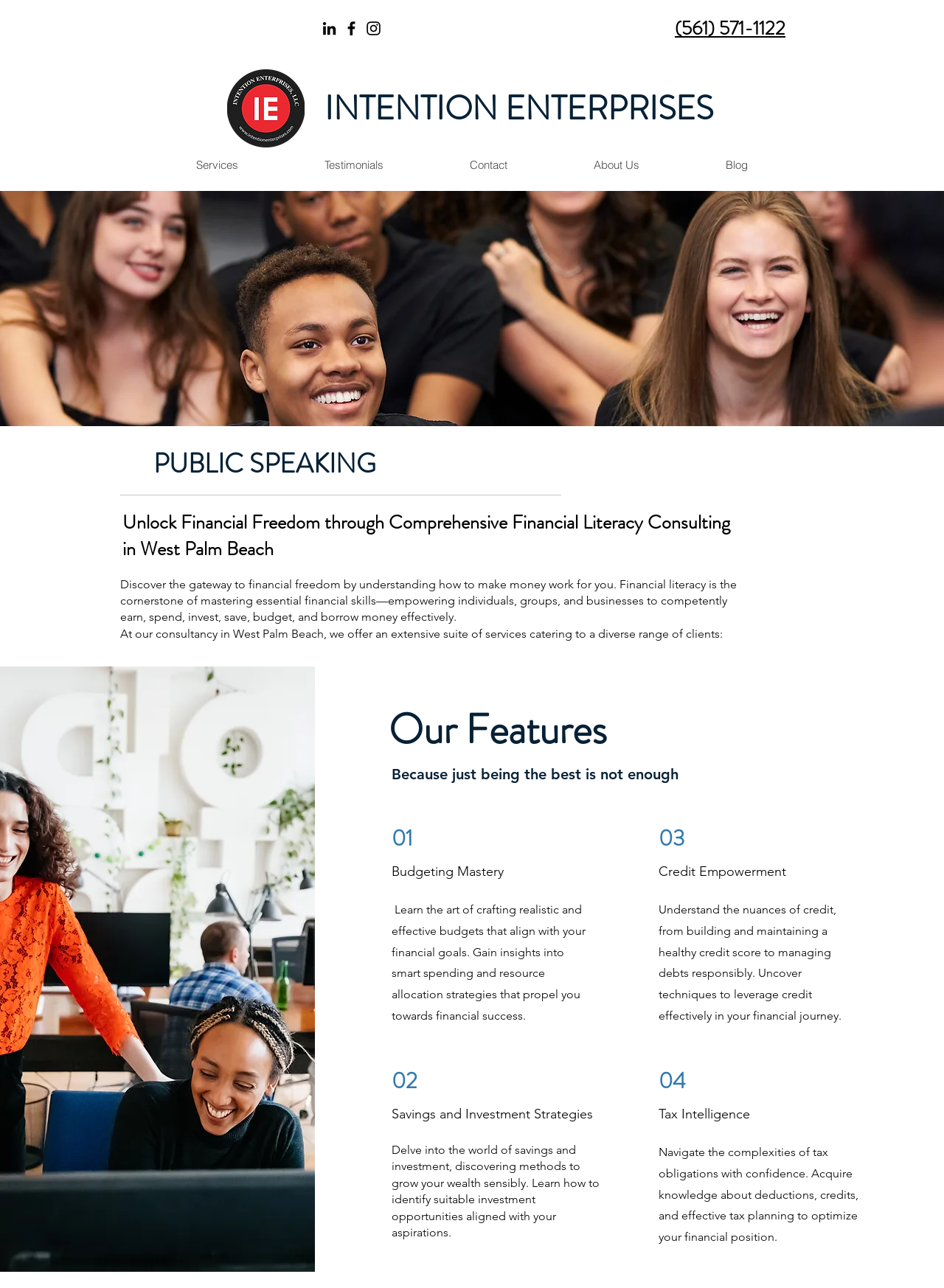Identify the bounding box for the UI element described as: "(561) 571-1122". The coordinates should be four float numbers between 0 and 1, i.e., [left, top, right, bottom].

[0.715, 0.011, 0.832, 0.033]